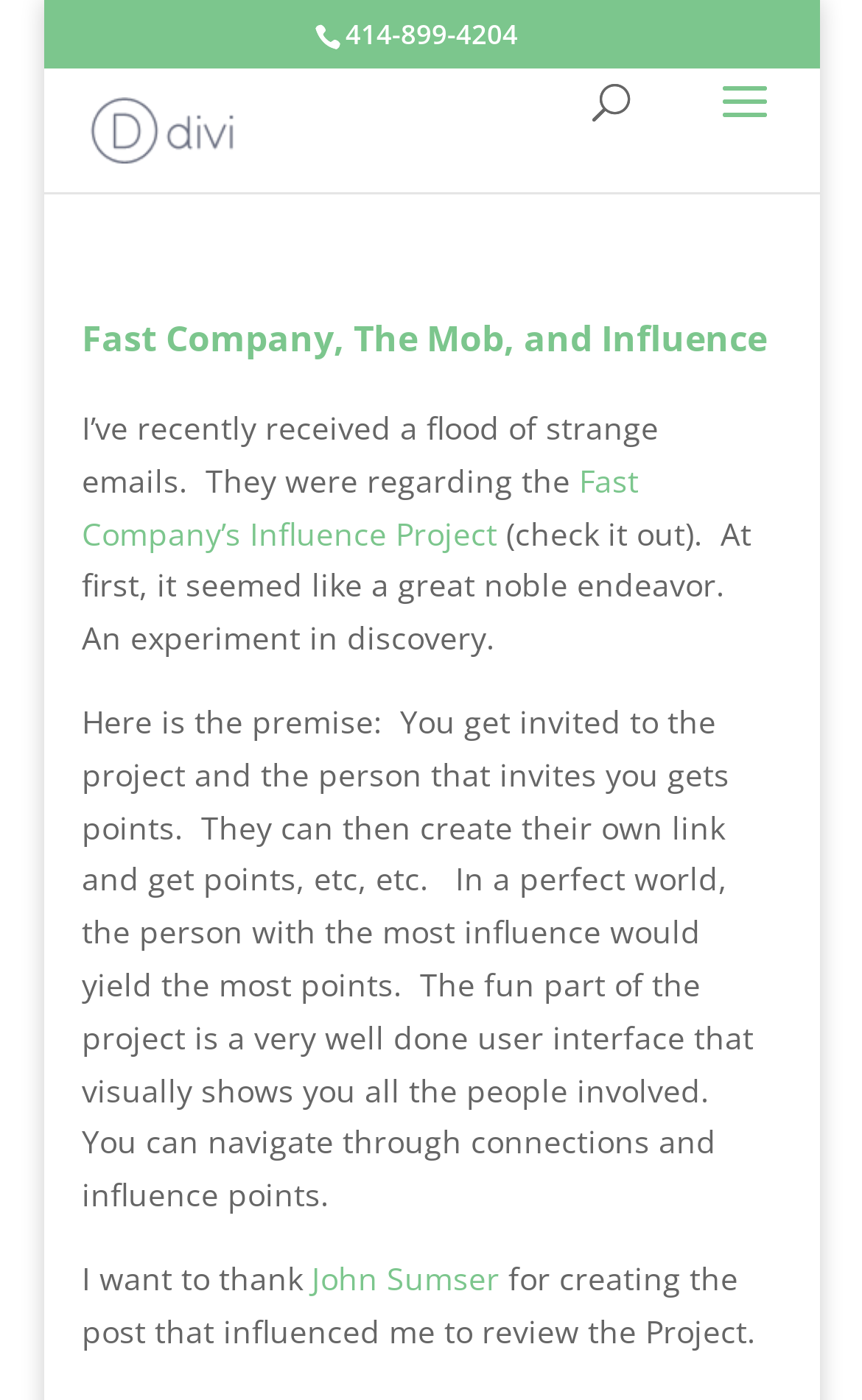Who is thanked in the webpage?
Using the image, give a concise answer in the form of a single word or short phrase.

John Sumser